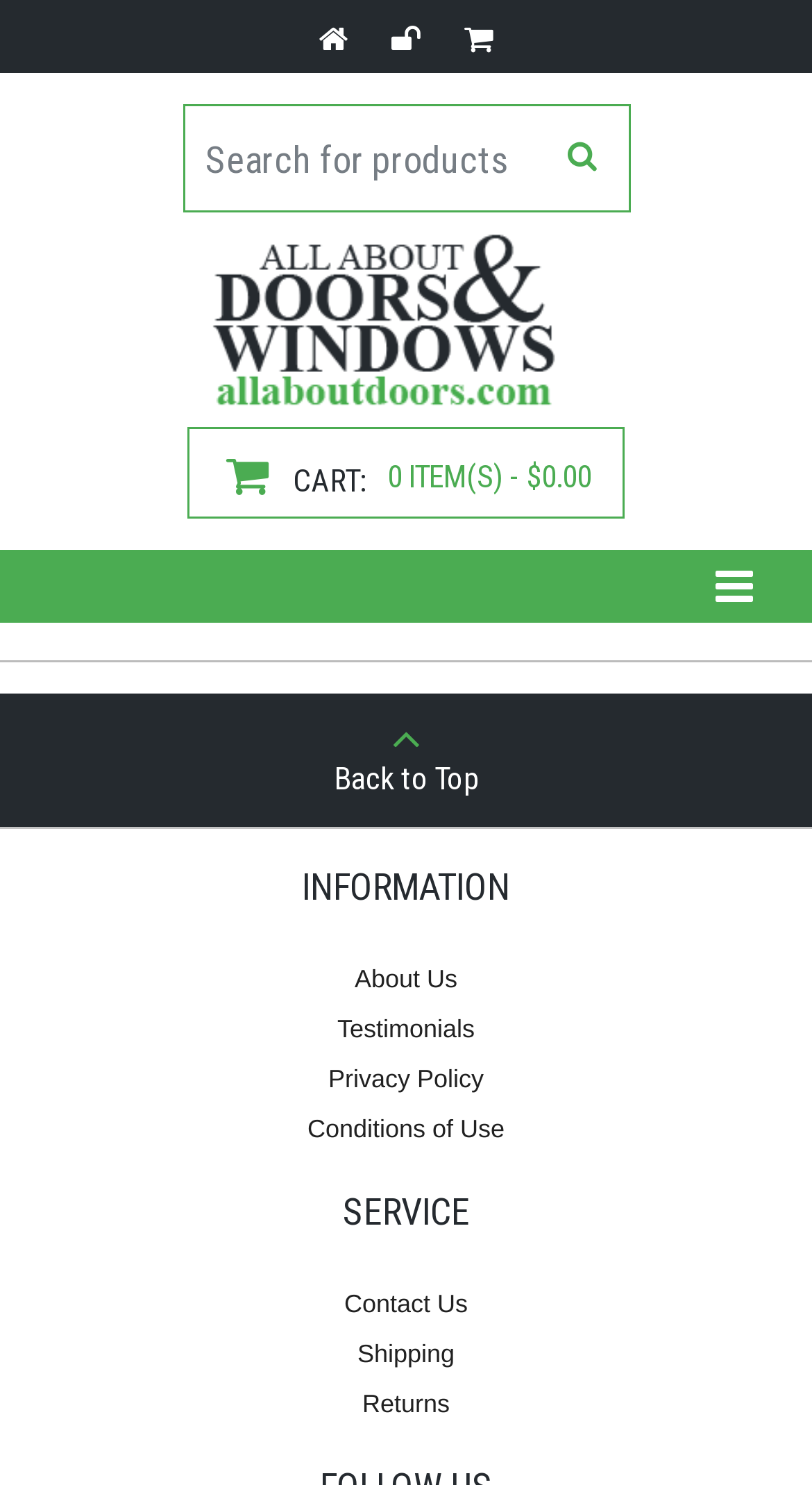What is the current number of items in the cart?
Refer to the image and give a detailed response to the question.

According to the webpage, the current number of items in the cart is 0, as indicated by the link ' CART: 0 ITEM(S) - $0.00'.